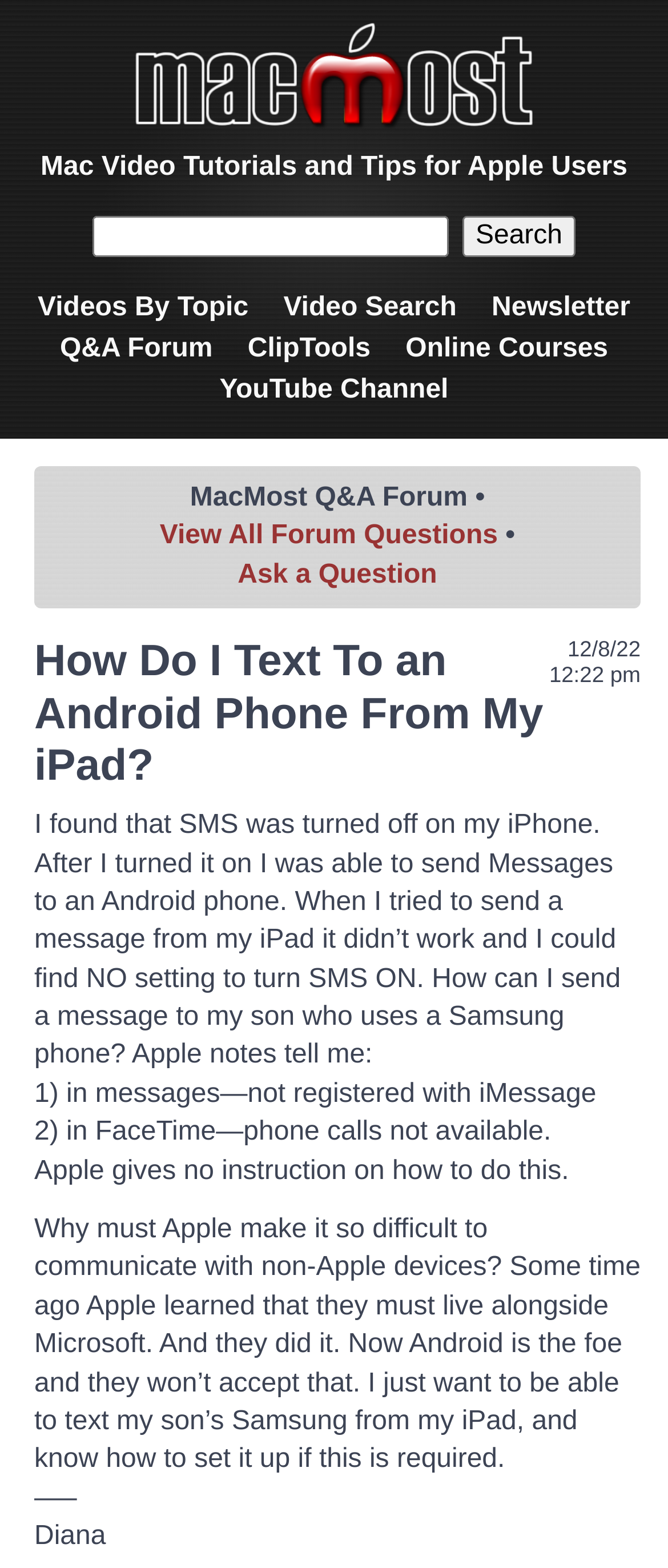Given the element description "Outcomes", identify the bounding box of the corresponding UI element.

None